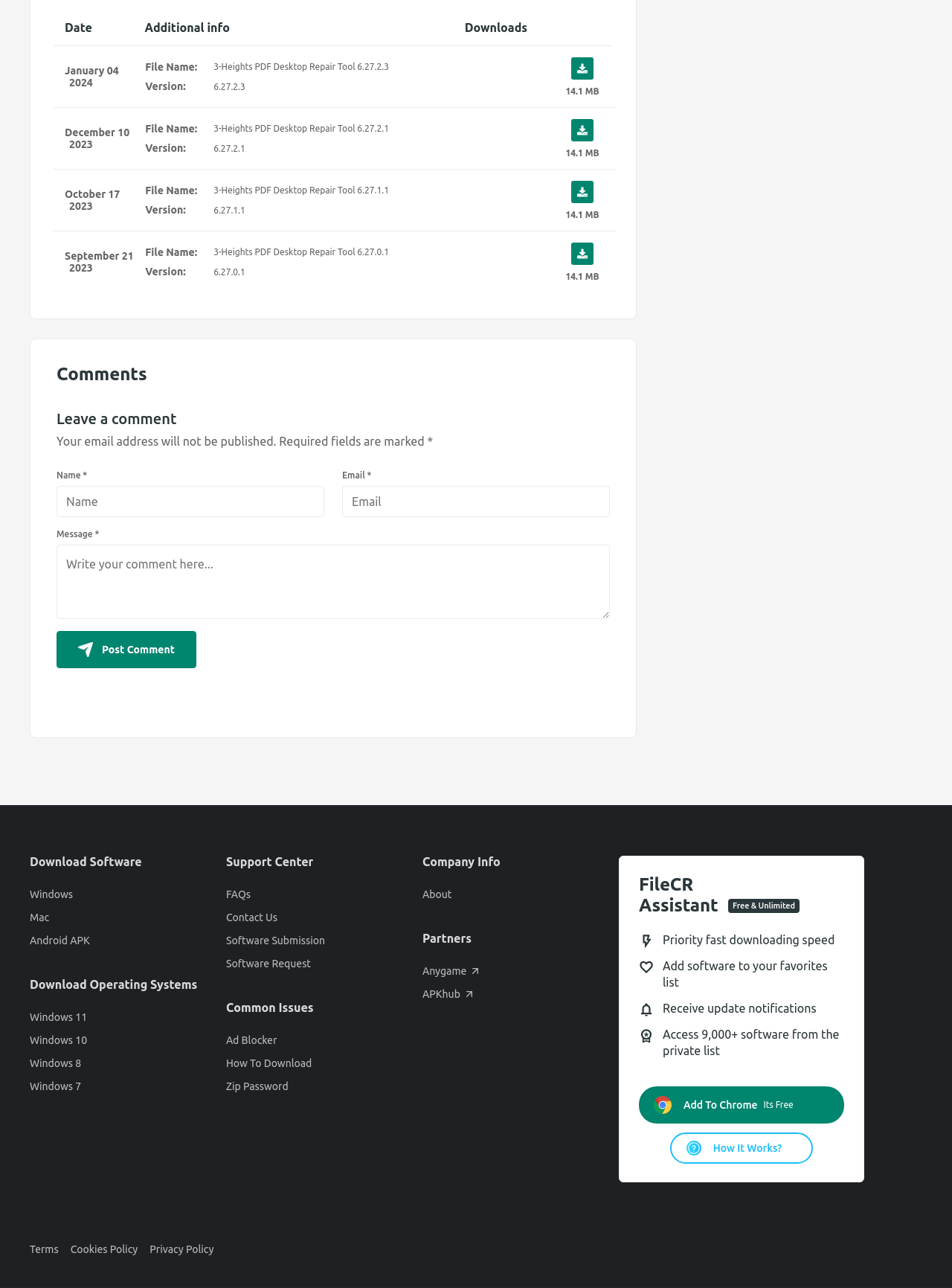What operating systems are supported for download?
Give a single word or phrase as your answer by examining the image.

Windows, Mac, Android